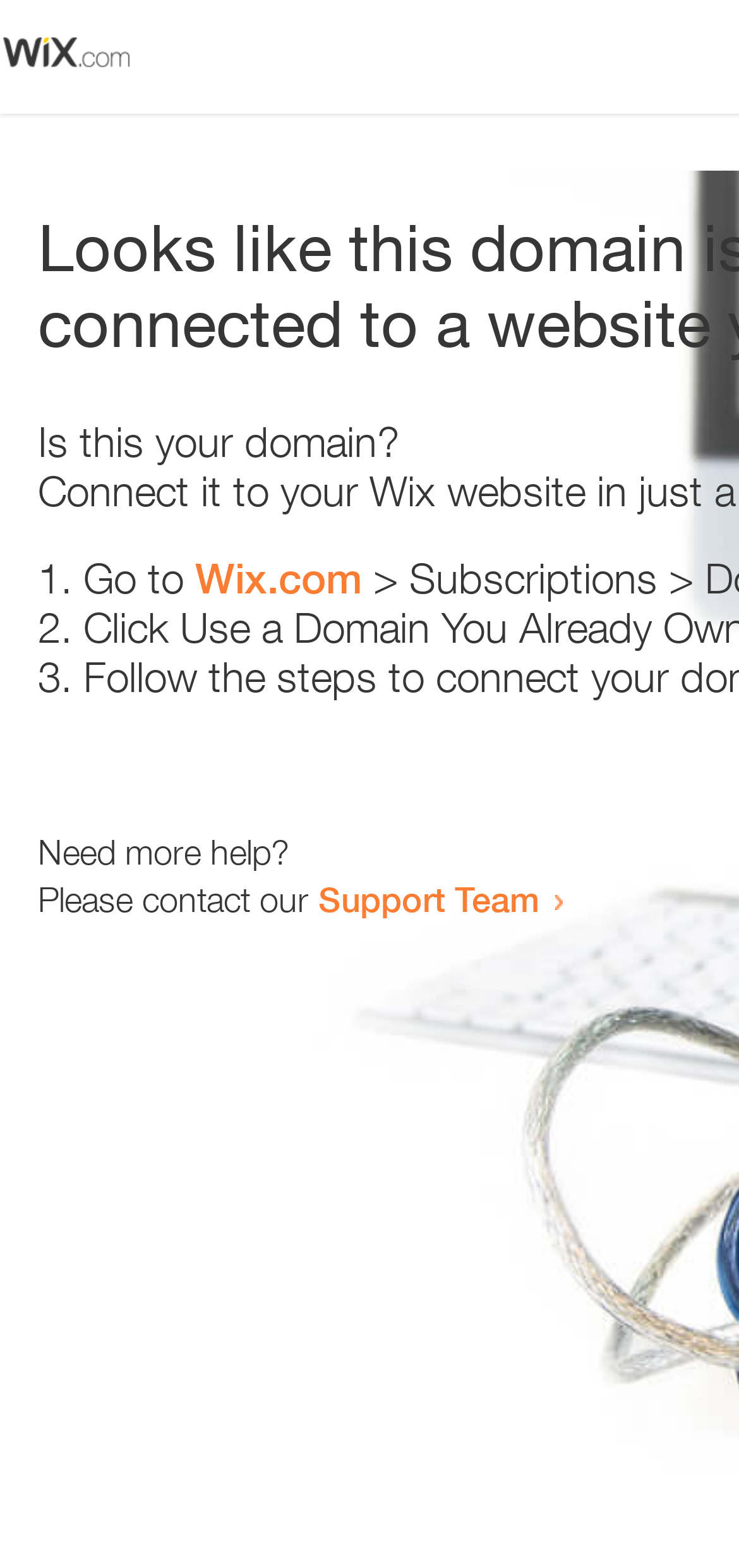Identify the bounding box coordinates for the UI element that matches this description: "Mini Skip Hire".

None